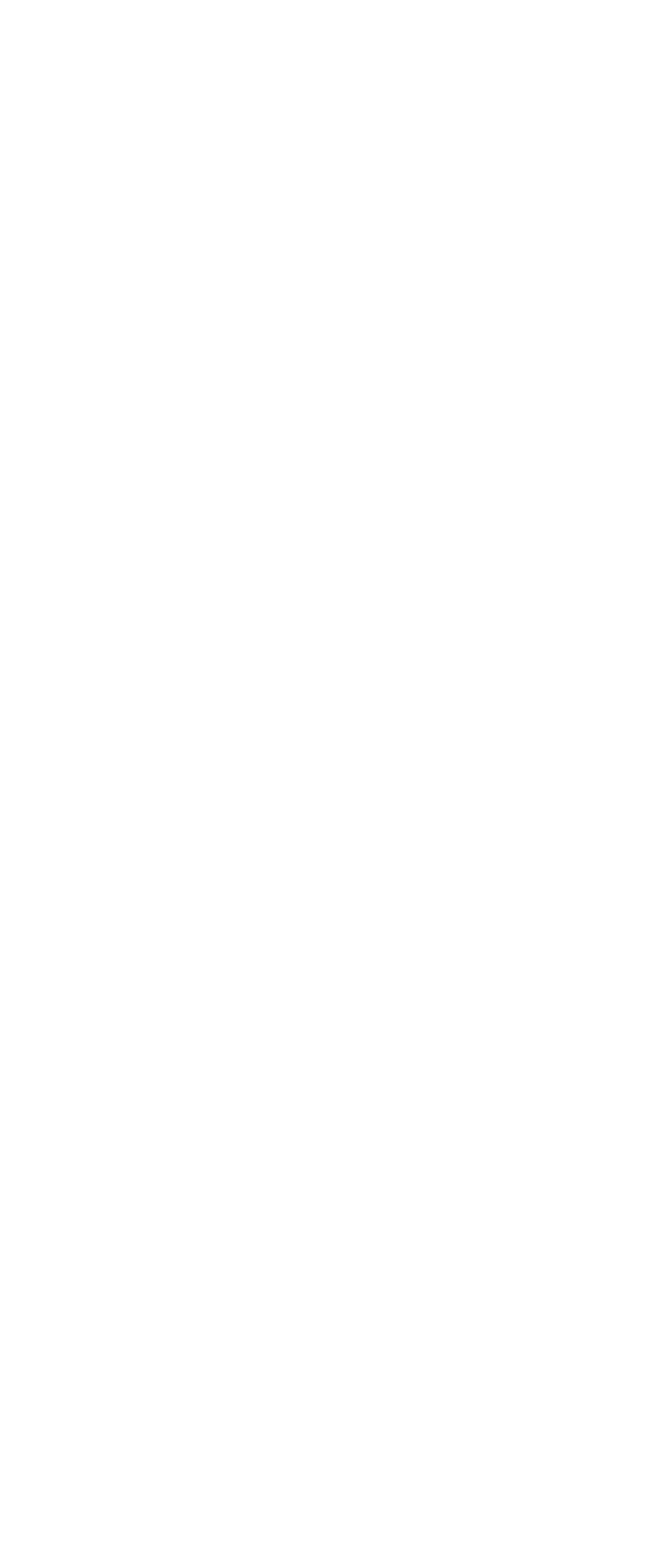Determine the bounding box coordinates for the HTML element described here: "Shape cutting machines".

[0.162, 0.463, 0.89, 0.501]